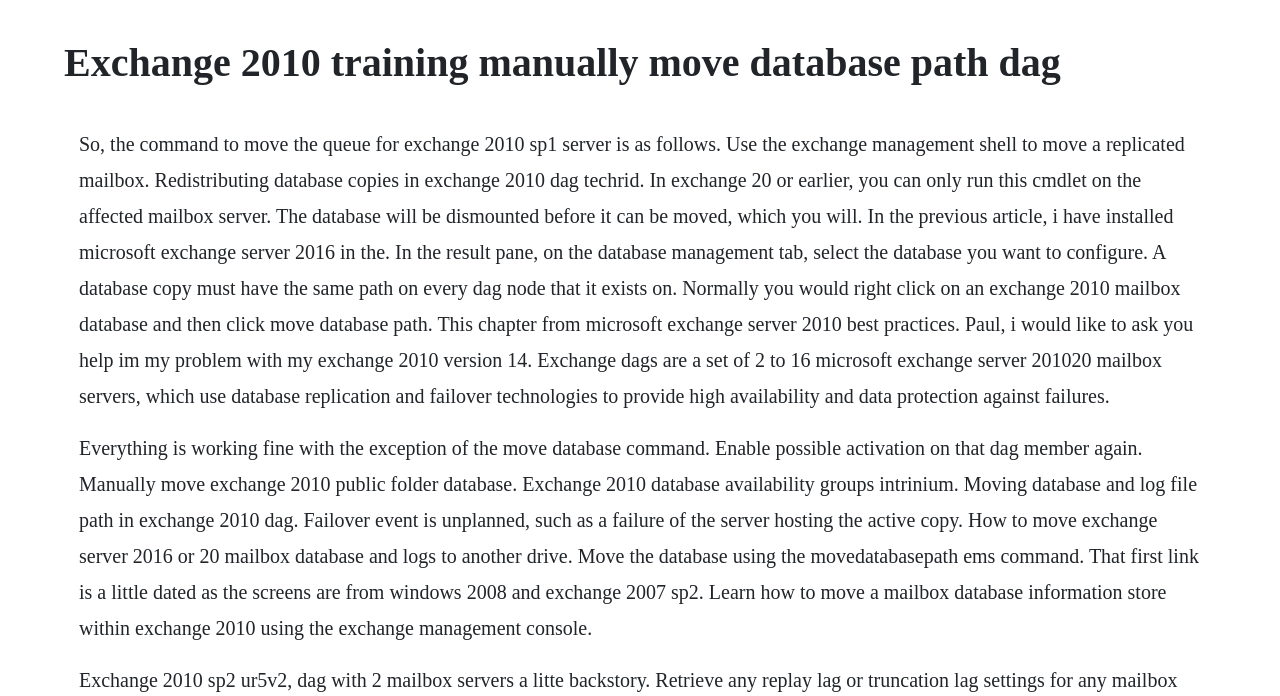Please find and report the primary heading text from the webpage.

Exchange 2010 training manually move database path dag